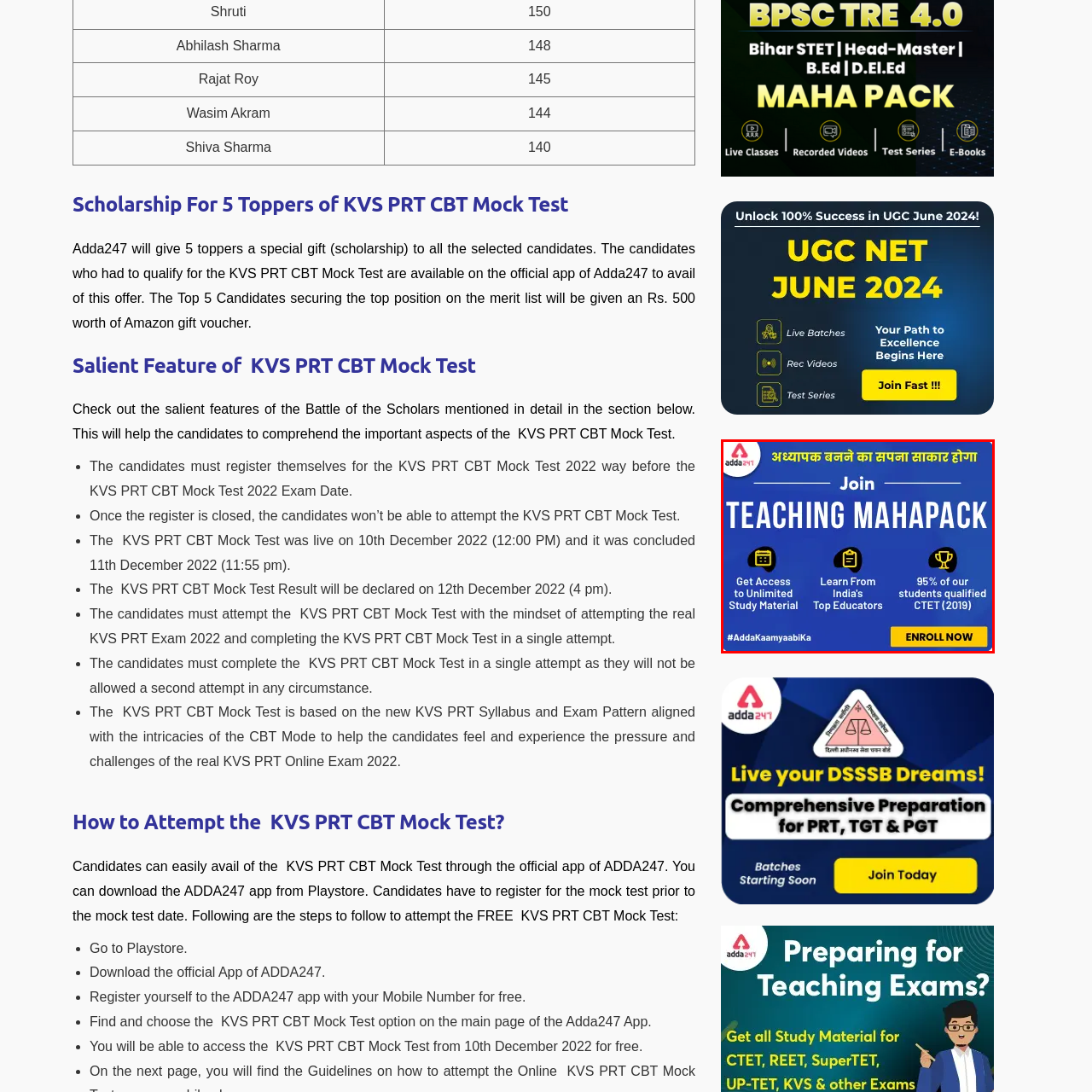What is the purpose of the call to action 'Enroll Now'?
Focus on the section marked by the red bounding box and elaborate on the question as thoroughly as possible.

The caption explains that the text encourages viewers with the call to action 'Enroll Now', aiming to attract candidates interested in advancing their teaching careers, which implies that the purpose of 'Enroll Now' is to encourage potential students to enroll in the program.